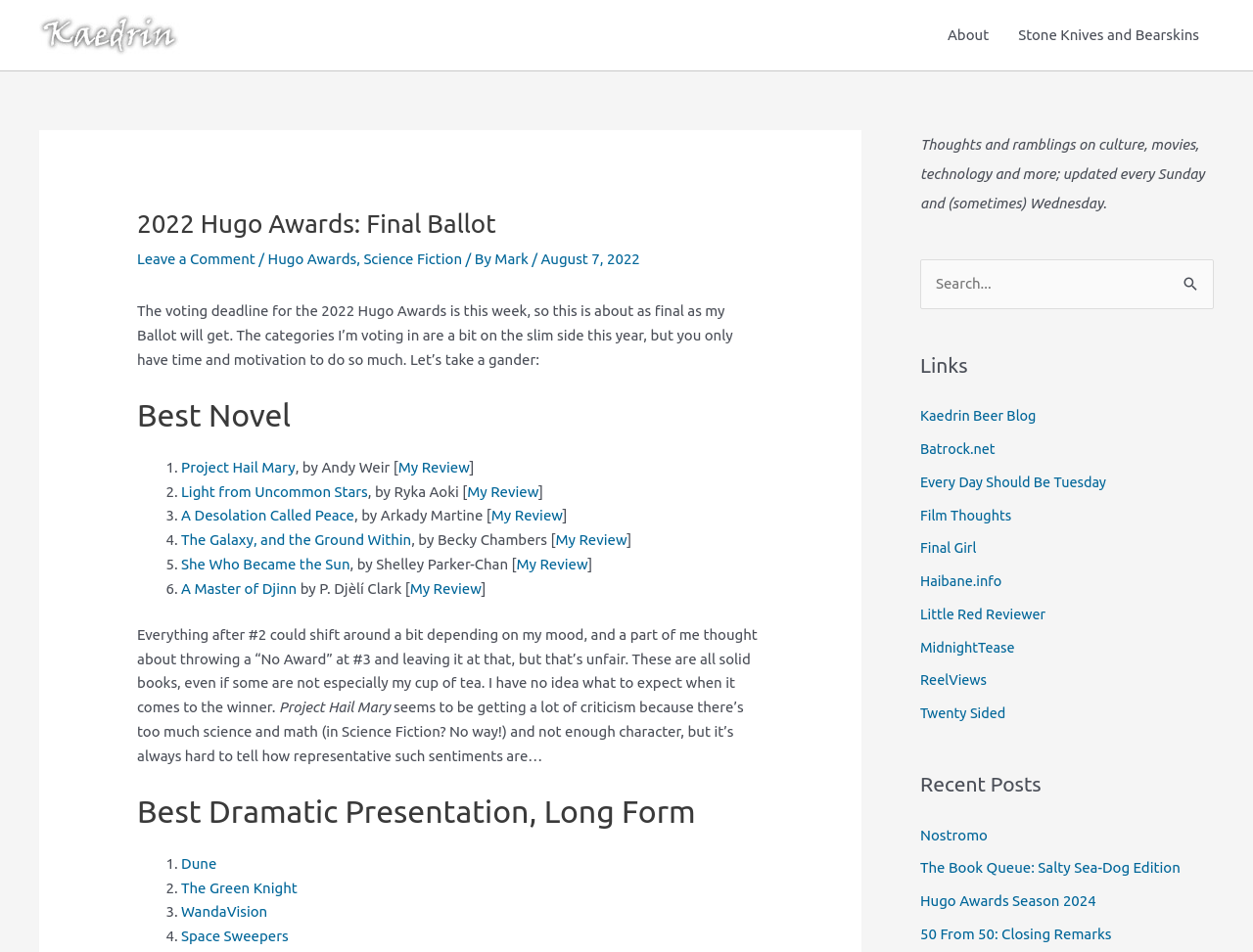Please provide a one-word or short phrase answer to the question:
What is the name of the first novel listed in the Best Novel category?

Project Hail Mary